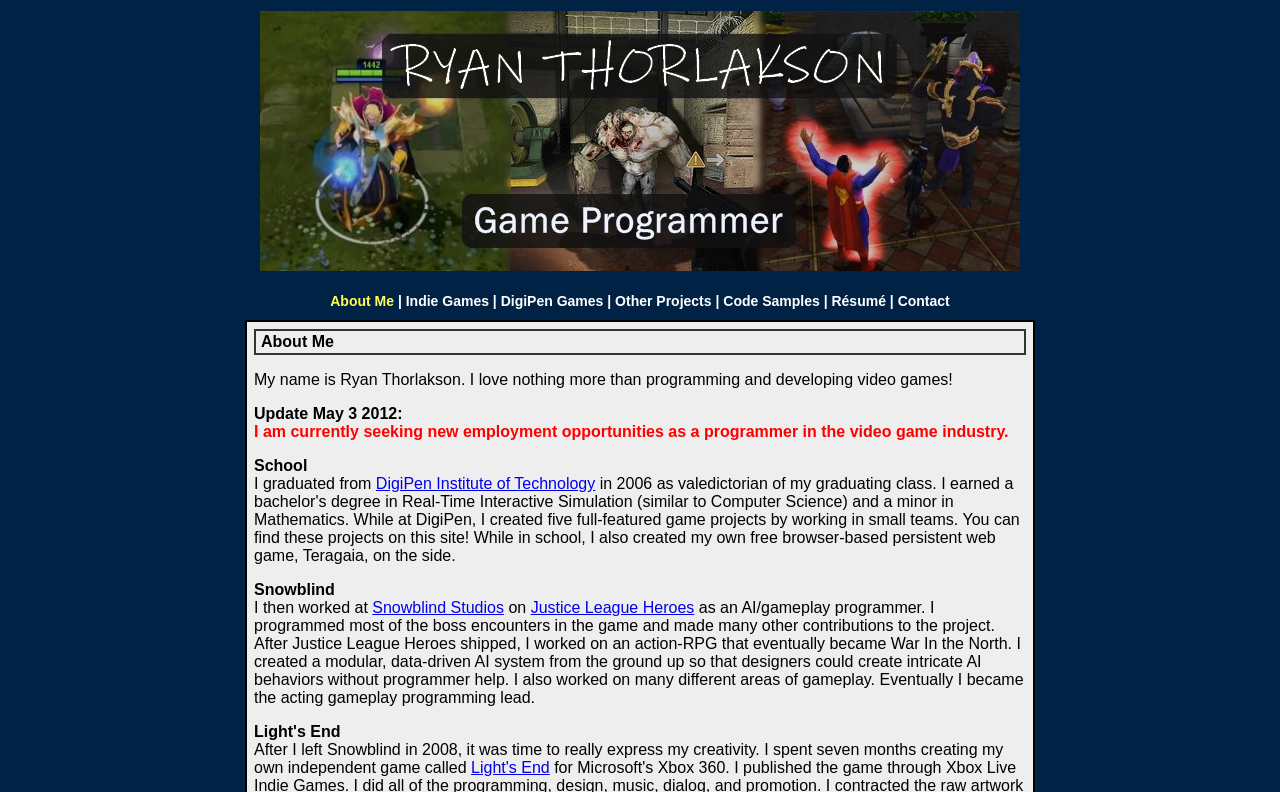Please specify the bounding box coordinates for the clickable region that will help you carry out the instruction: "Learn about Ryan's experience at Snowblind Studios".

[0.291, 0.756, 0.394, 0.778]